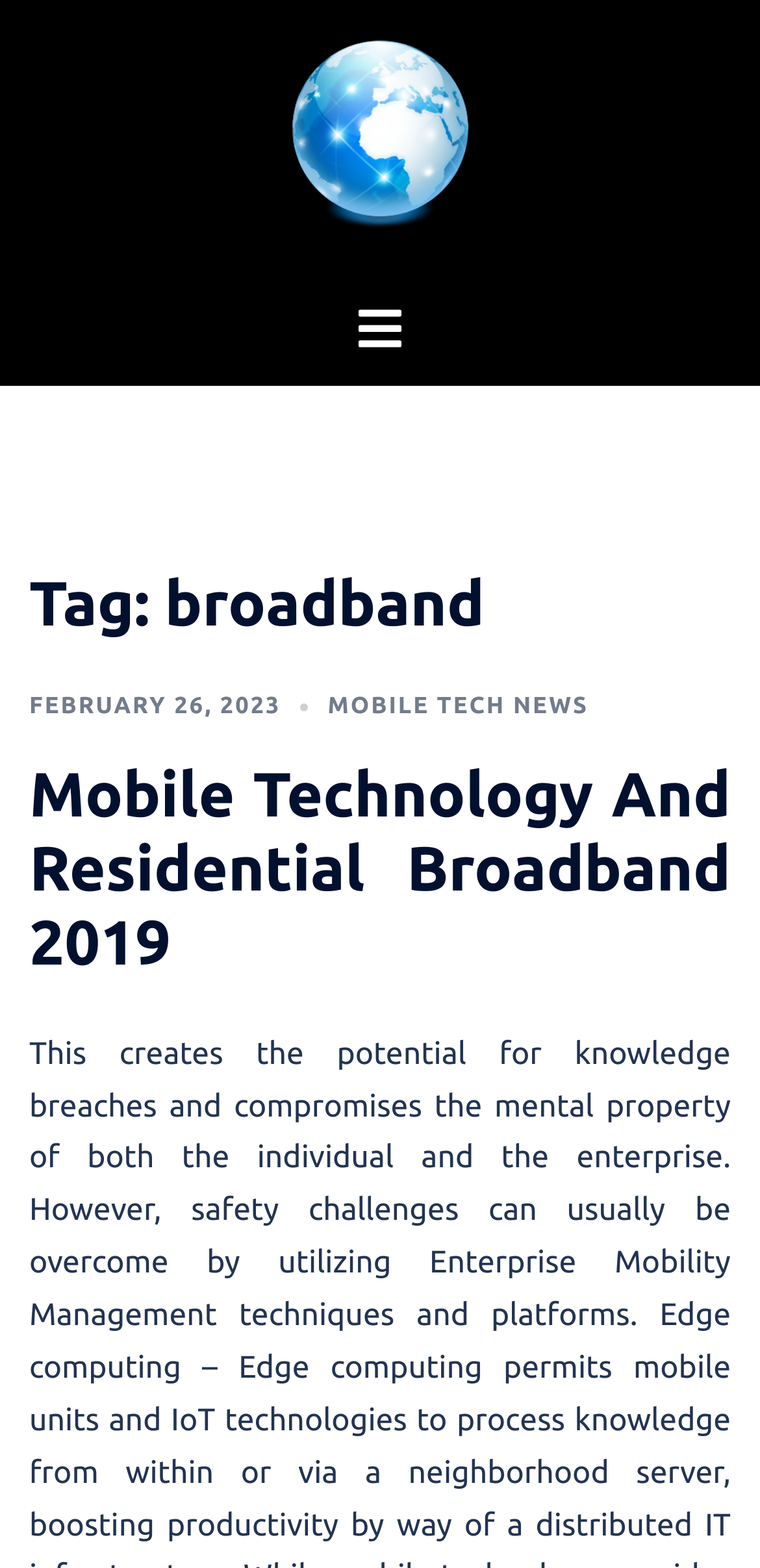Provide your answer to the question using just one word or phrase: What is the date of the article?

February 26, 2023